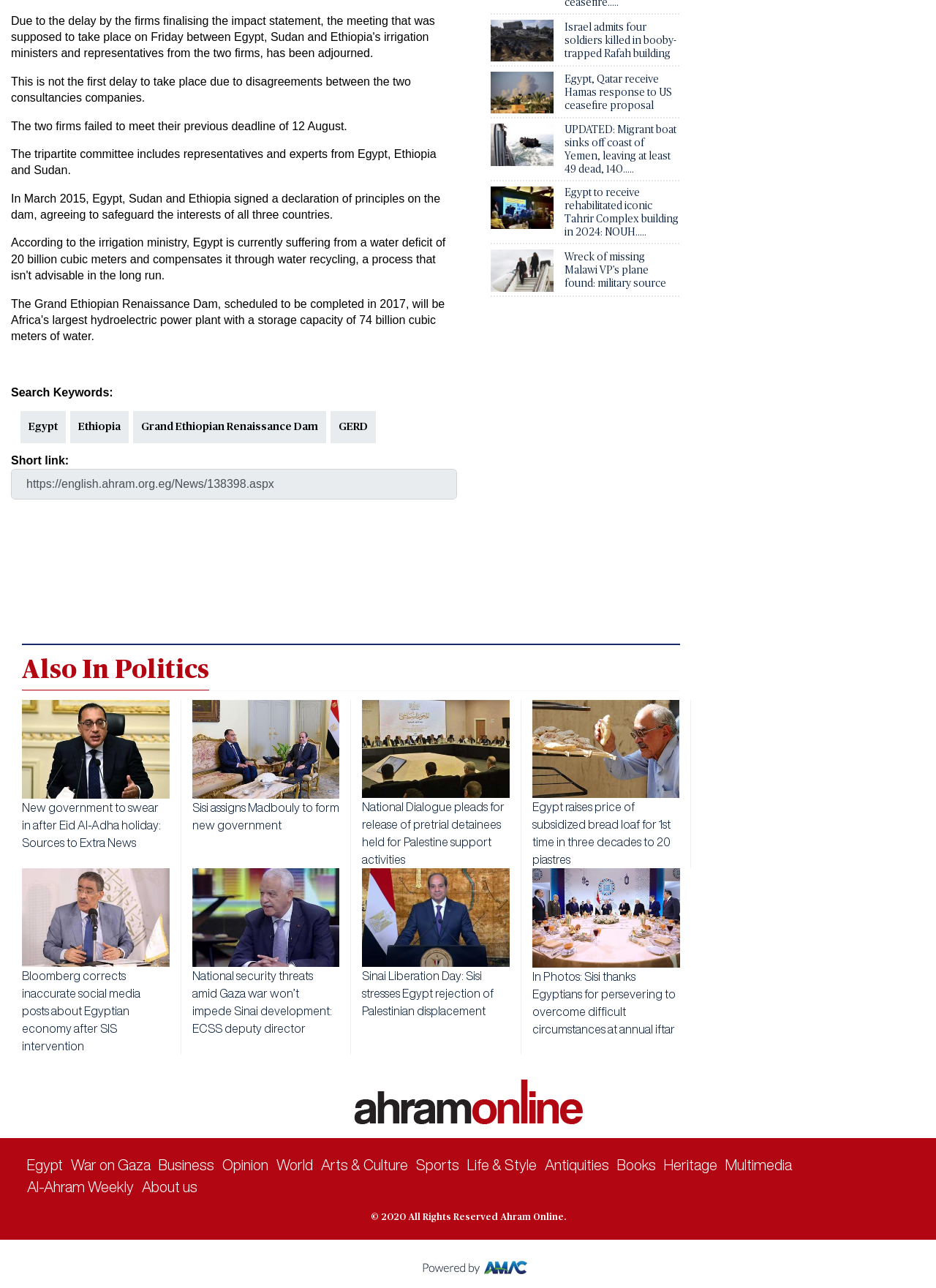Please provide the bounding box coordinates for the element that needs to be clicked to perform the following instruction: "Visit Egypt page". The coordinates should be given as four float numbers between 0 and 1, i.e., [left, top, right, bottom].

[0.024, 0.321, 0.068, 0.342]